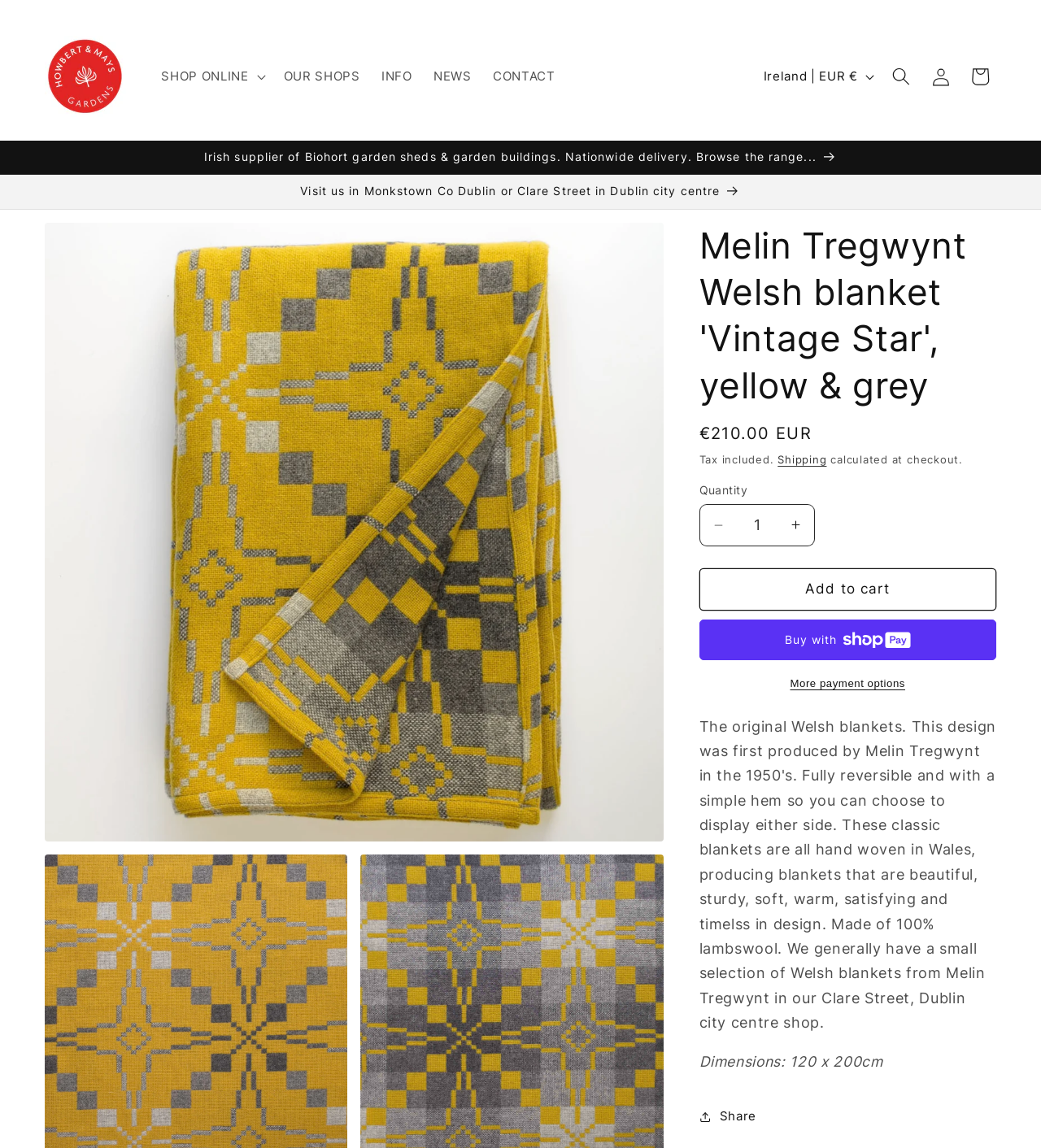Please answer the following question using a single word or phrase: What is the function of the button with the image of a share icon?

To share